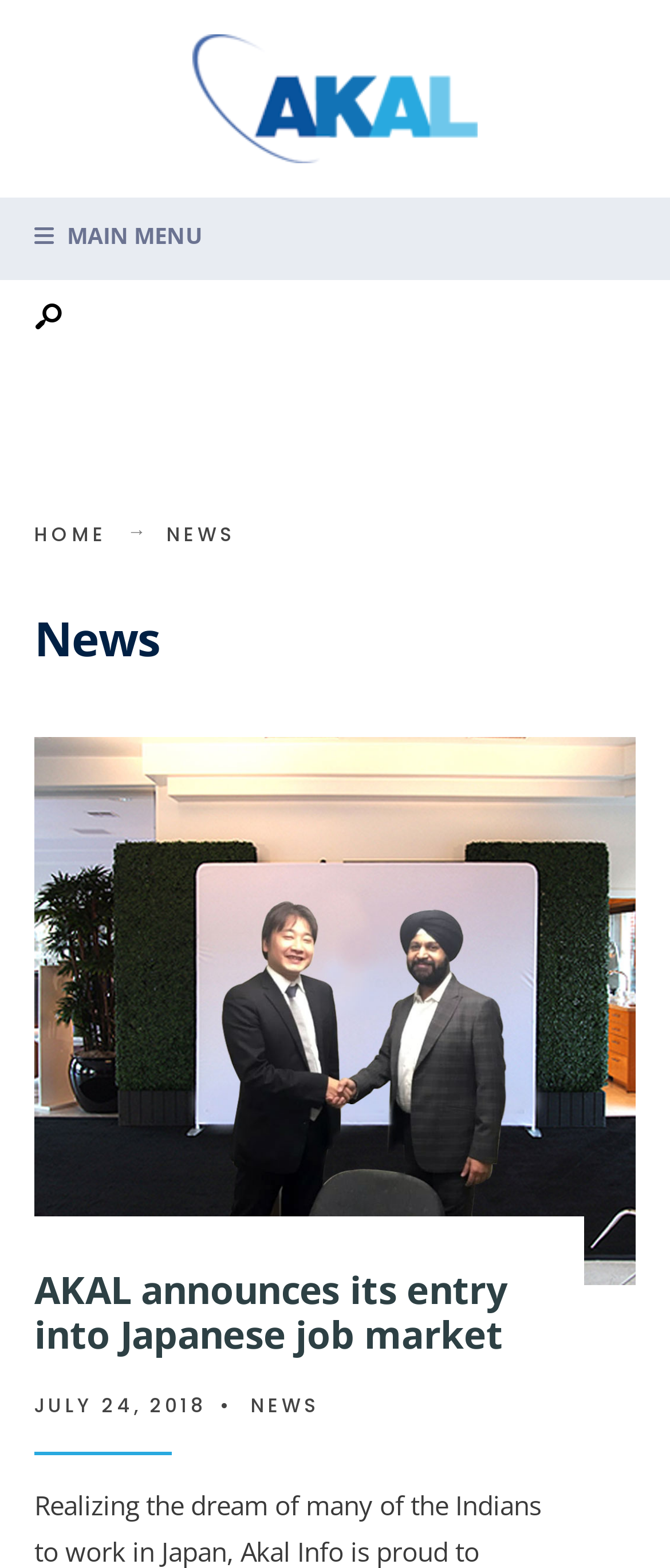How many news articles are on this page?
Please respond to the question with as much detail as possible.

I counted the number of news article headings on the page, and there is only one, which is 'AKAL announces its entry into Japanese job market'.